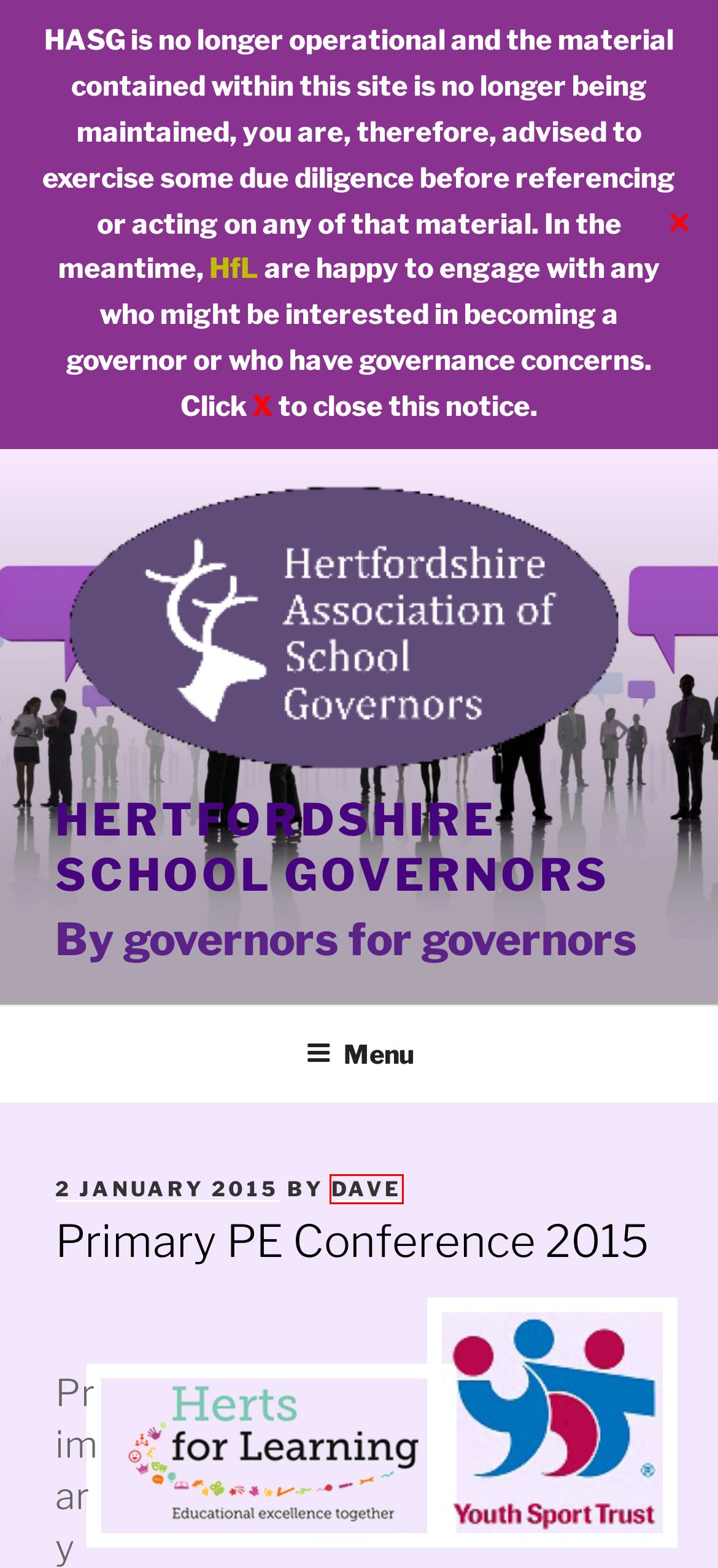Look at the screenshot of a webpage, where a red bounding box highlights an element. Select the best description that matches the new webpage after clicking the highlighted element. Here are the candidates:
A. dave, Author at Hertfordshire School Governors
B. hfl Archives - Hertfordshire School Governors
C. sports Archives - Hertfordshire School Governors
D. Sports Archives - Hertfordshire School Governors
E. Herts for Learning Archives - Hertfordshire School Governors
F. By Governors for Governors - Hertfordshire School Governors
G. Training Times - December 2014 - Hertfordshire School Governors
H. primary Archives - Hertfordshire School Governors

A